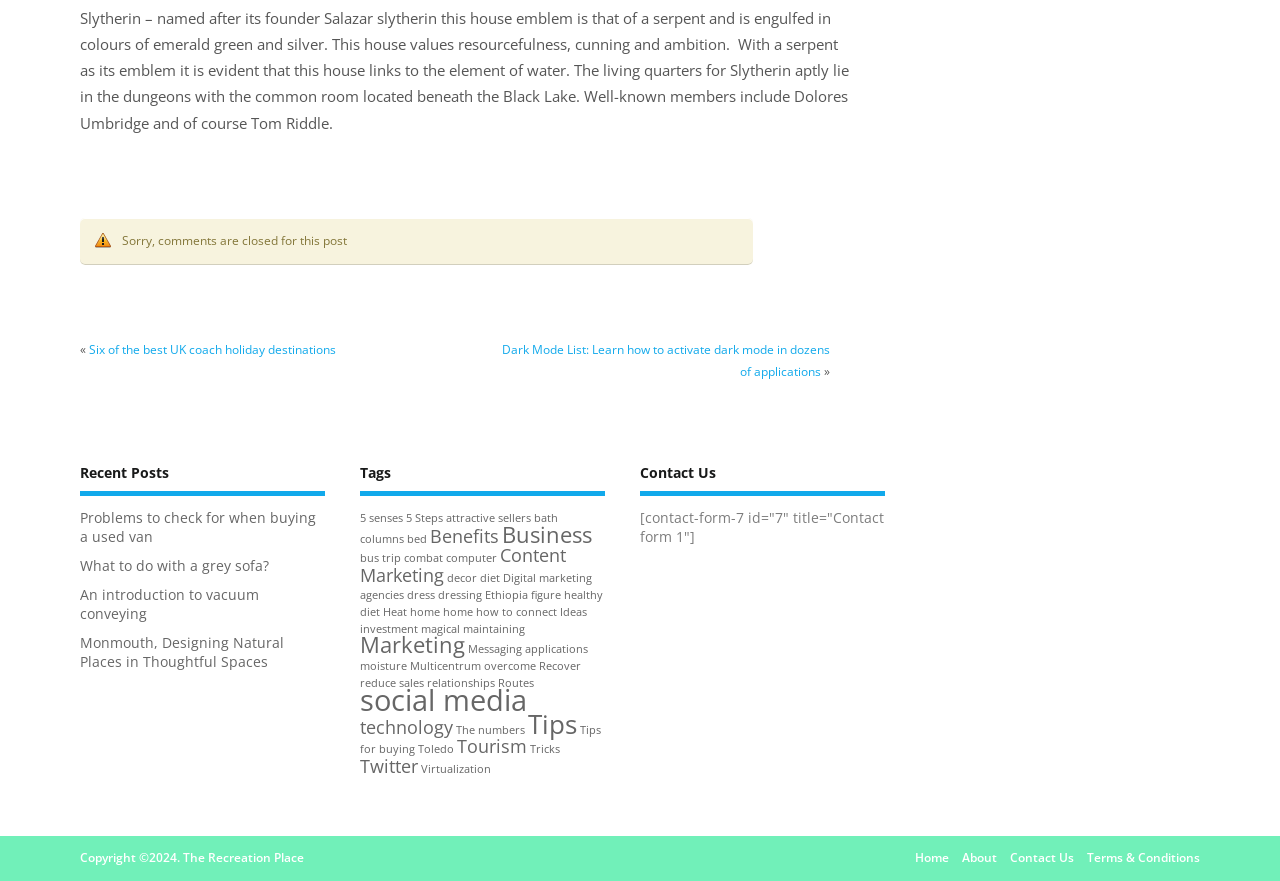Identify the bounding box of the HTML element described here: "Home". Provide the coordinates as four float numbers between 0 and 1: [left, top, right, bottom].

[0.715, 0.964, 0.741, 0.984]